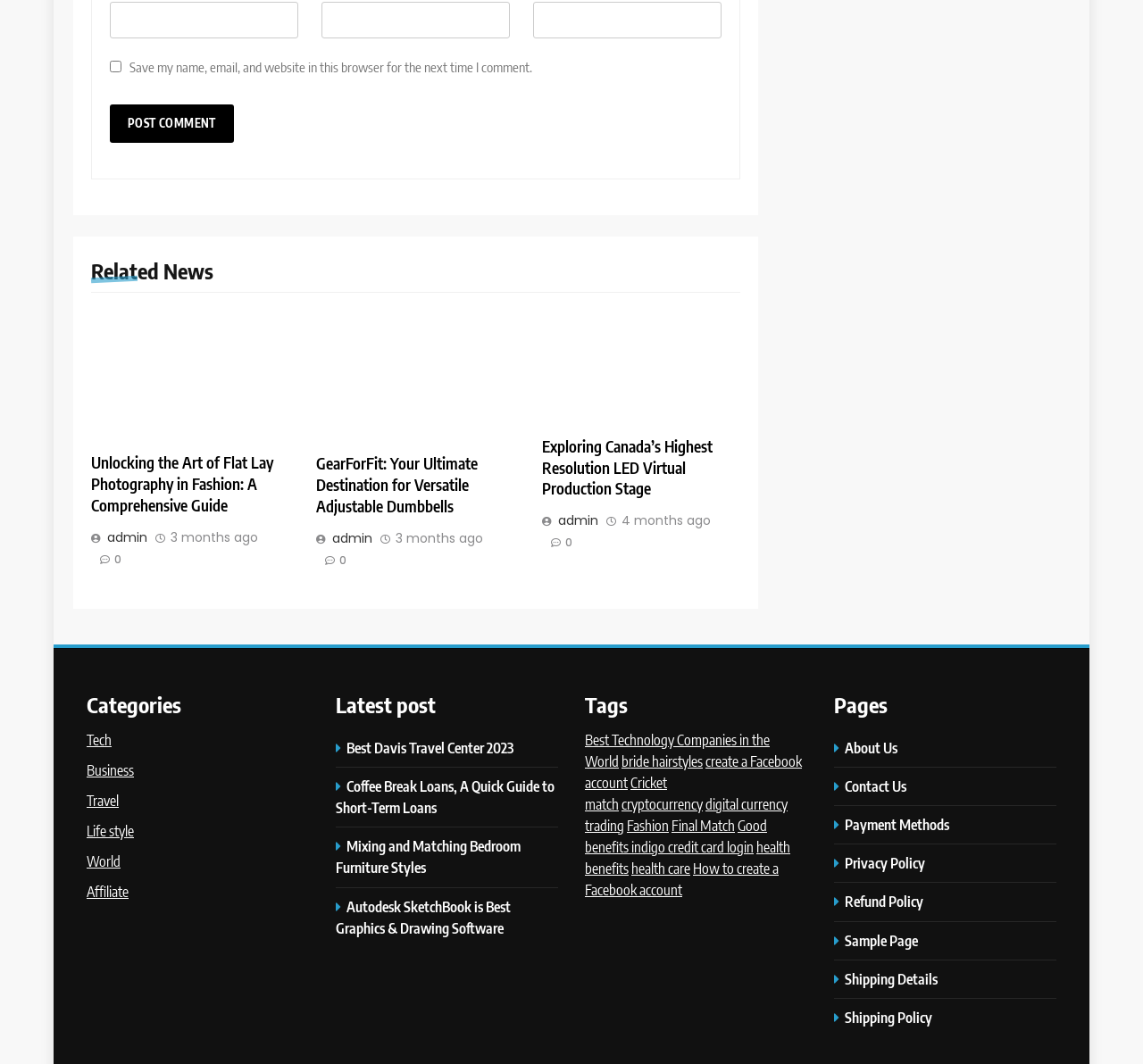How many links are there in the 'Categories' section?
Look at the image and respond to the question as thoroughly as possible.

I counted the number of link elements in the 'Categories' section, which are [161], [162], [163], [164], [165], and [166]. These links correspond to different categories such as 'Tech', 'Business', 'Travel', and so on.